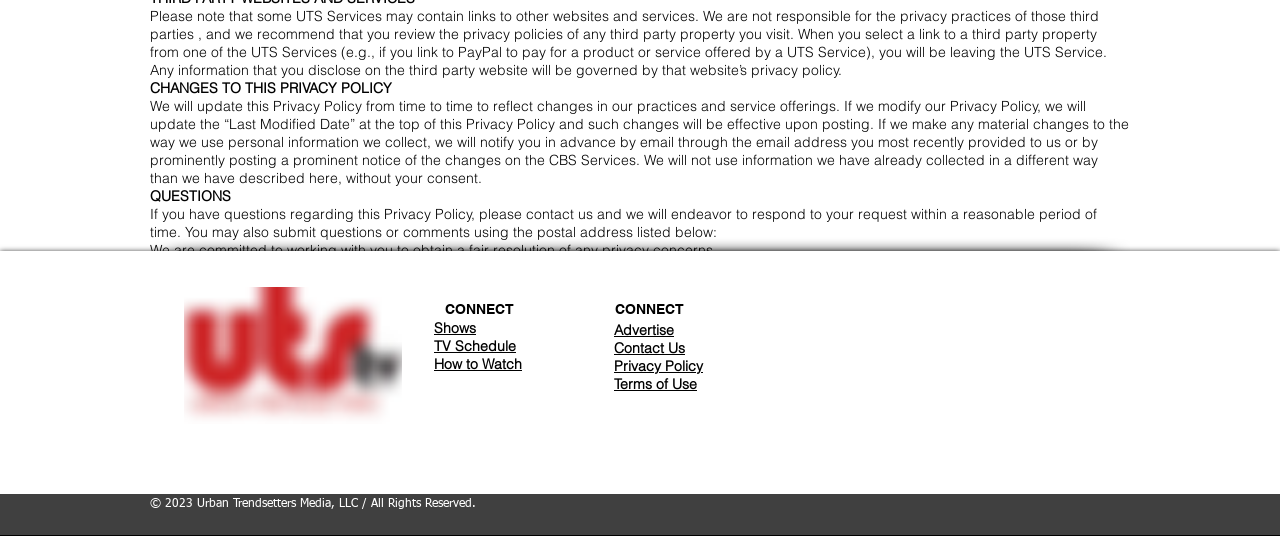Using floating point numbers between 0 and 1, provide the bounding box coordinates in the format (top-left x, top-left y, bottom-right x, bottom-right y). Locate the UI element described here: How to Watch

[0.339, 0.662, 0.408, 0.696]